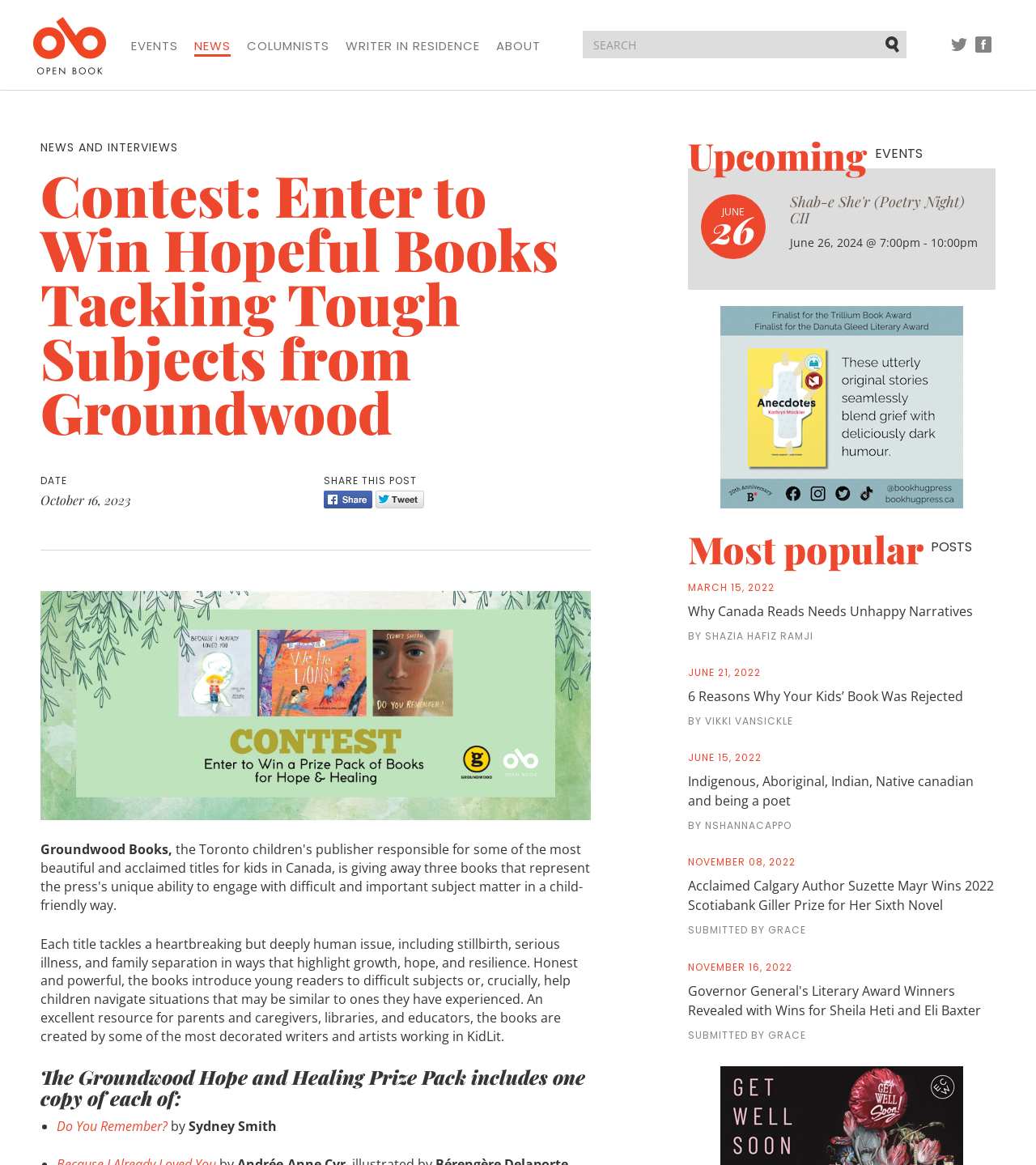Find the bounding box coordinates of the element's region that should be clicked in order to follow the given instruction: "Submit the search query". The coordinates should consist of four float numbers between 0 and 1, i.e., [left, top, right, bottom].

[0.85, 0.026, 0.875, 0.049]